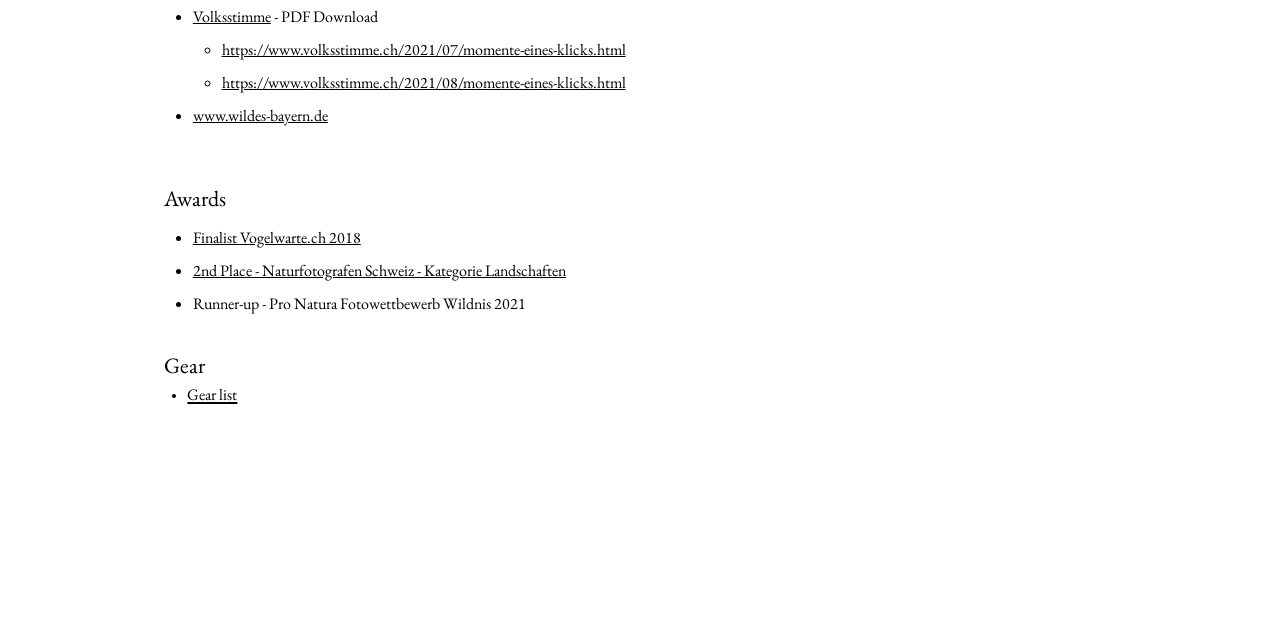Identify the bounding box of the UI element described as follows: "Spoon Market". Provide the coordinates as four float numbers in the range of 0 to 1 [left, top, right, bottom].

None